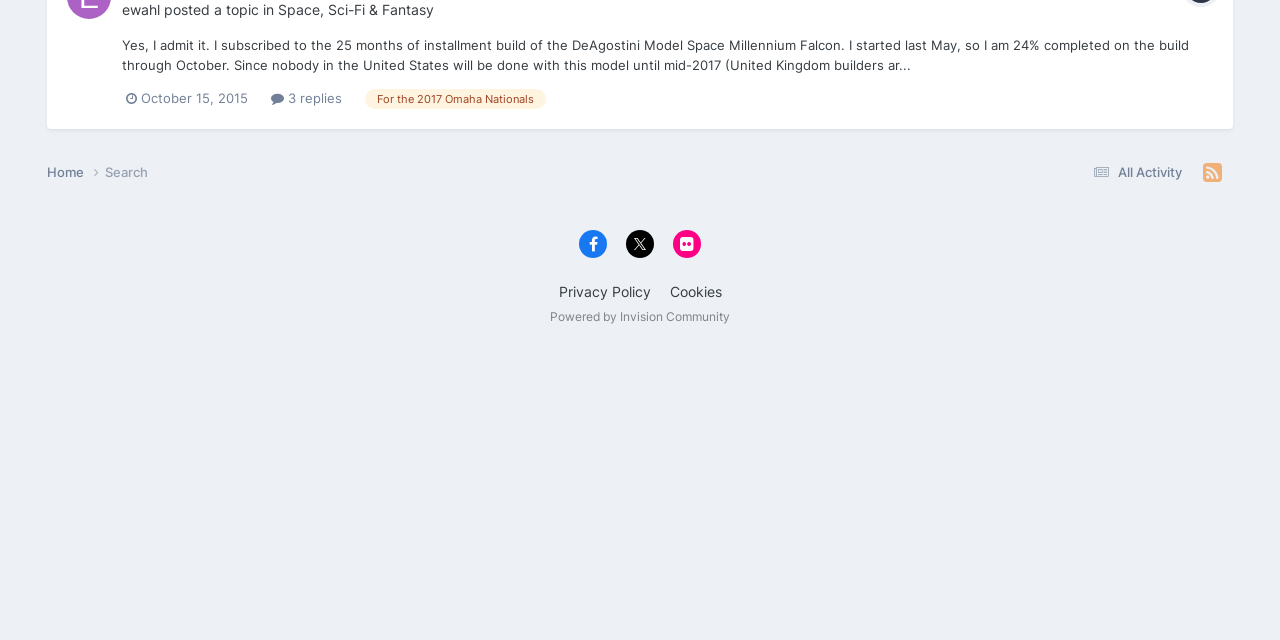Determine the bounding box coordinates in the format (top-left x, top-left y, bottom-right x, bottom-right y). Ensure all values are floating point numbers between 0 and 1. Identify the bounding box of the UI element described by: ewahl

[0.095, 0.001, 0.125, 0.027]